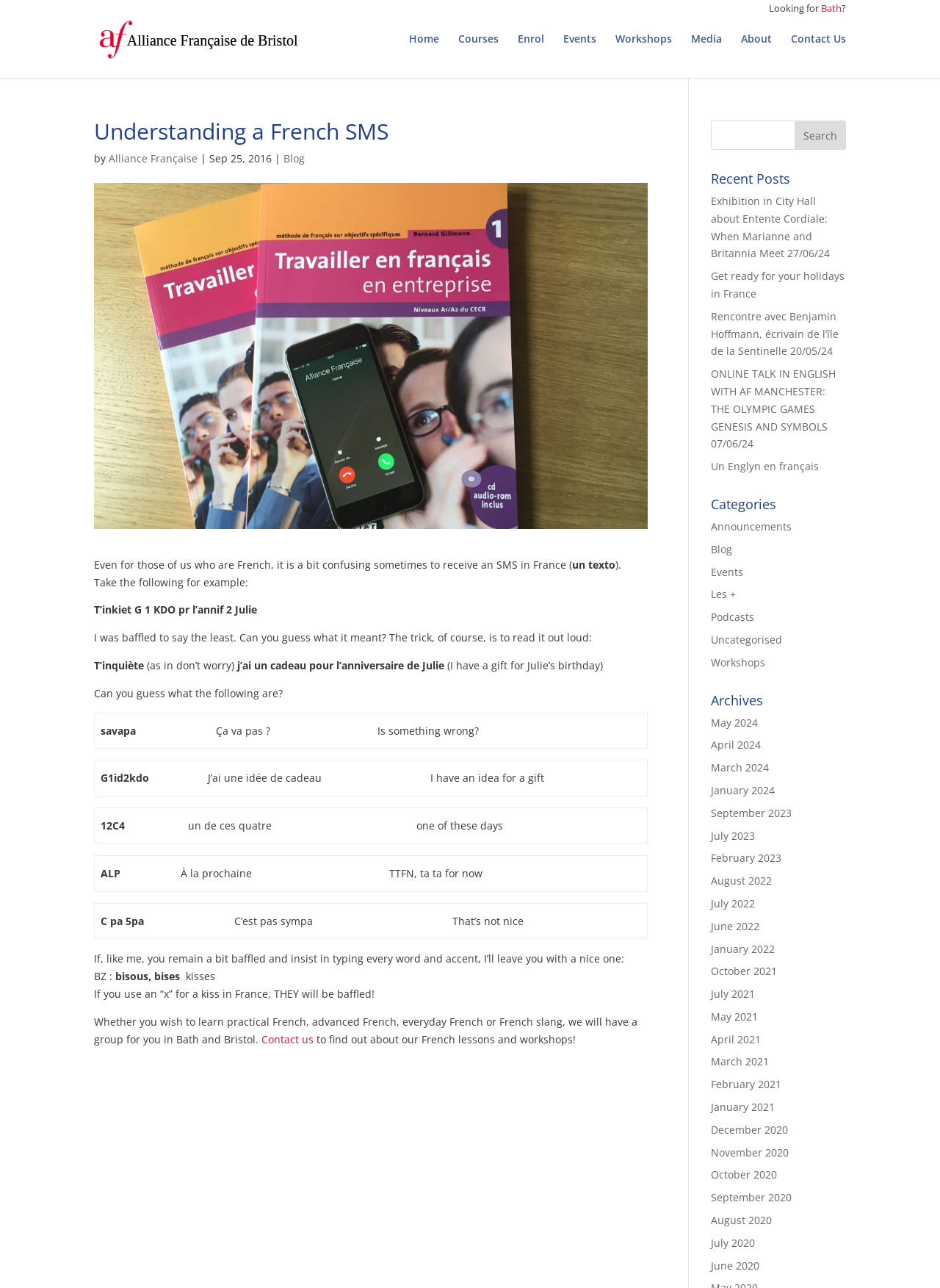Articulate a detailed summary of the webpage's content and design.

The webpage is about understanding French SMS and is provided by Alliance Française de Bristol. At the top, there is a navigation menu with links to "Home", "Courses", "Enrol", "Events", "Workshops", "Media", "About", and "Contact Us". Below the navigation menu, there is a search bar.

The main content of the webpage is an article titled "Understanding a French SMS" with a subtitle "by Alliance Française | Sep 25, 2016". The article discusses how to decipher French SMS texts, which can be confusing even for native French speakers. The author shares their personal experience of receiving a puzzling SMS and explains how to read it out loud to understand its meaning.

The article includes several examples of French SMS texts with their translations, presented in tables. Each table has three columns: the original French SMS text, the French translation, and the English translation.

Below the article, there is a section promoting French lessons and workshops offered by Alliance Française in Bath and Bristol. There is a call-to-action to contact them to find out more about their courses.

On the right-hand side of the webpage, there is a sidebar with a search bar, a "Recent Posts" section listing several article titles, and a "Categories" section with links to different categories such as "Announcements", "Blog", "Events", and "Les +".